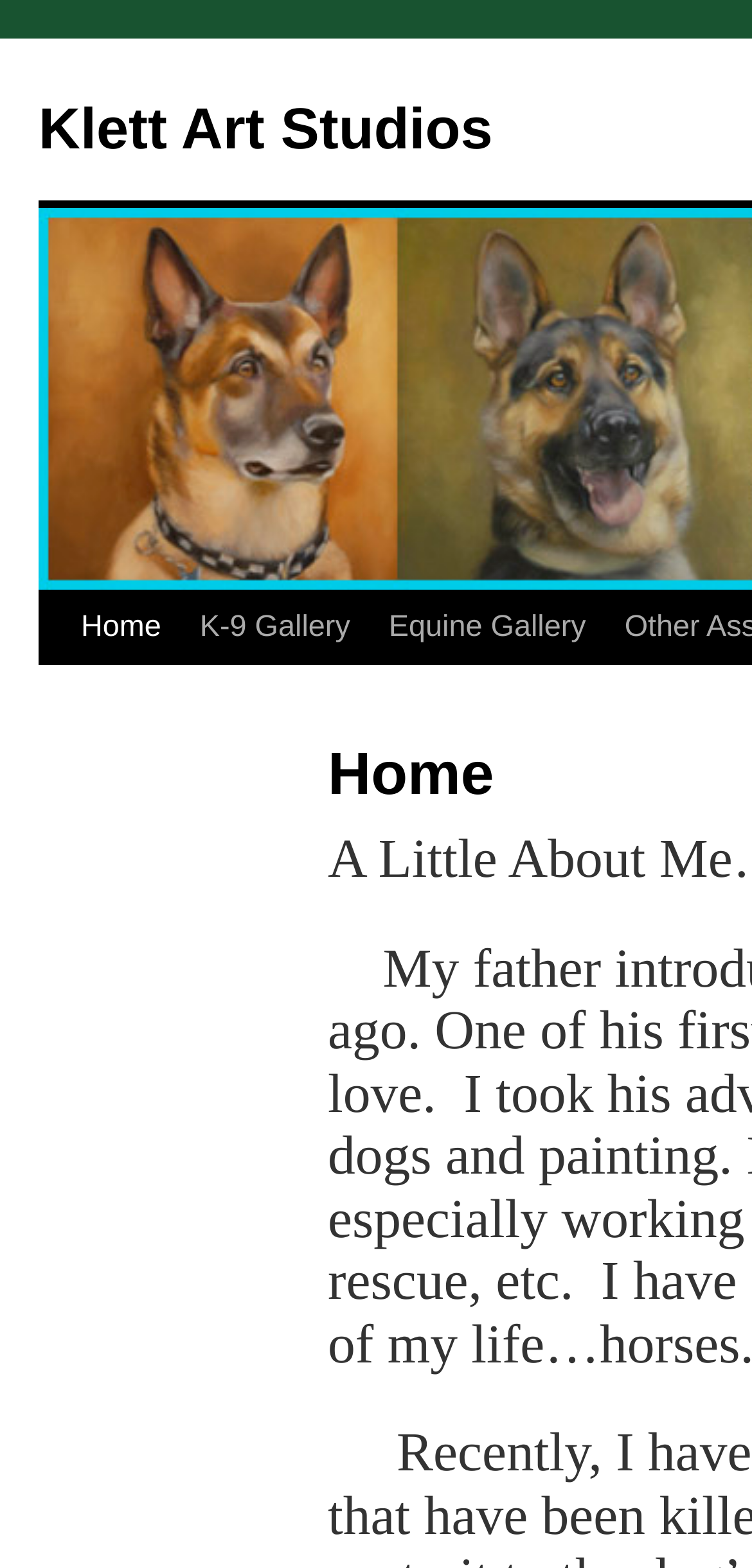Given the element description: "Skip to content", predict the bounding box coordinates of this UI element. The coordinates must be four float numbers between 0 and 1, given as [left, top, right, bottom].

[0.051, 0.377, 0.103, 0.517]